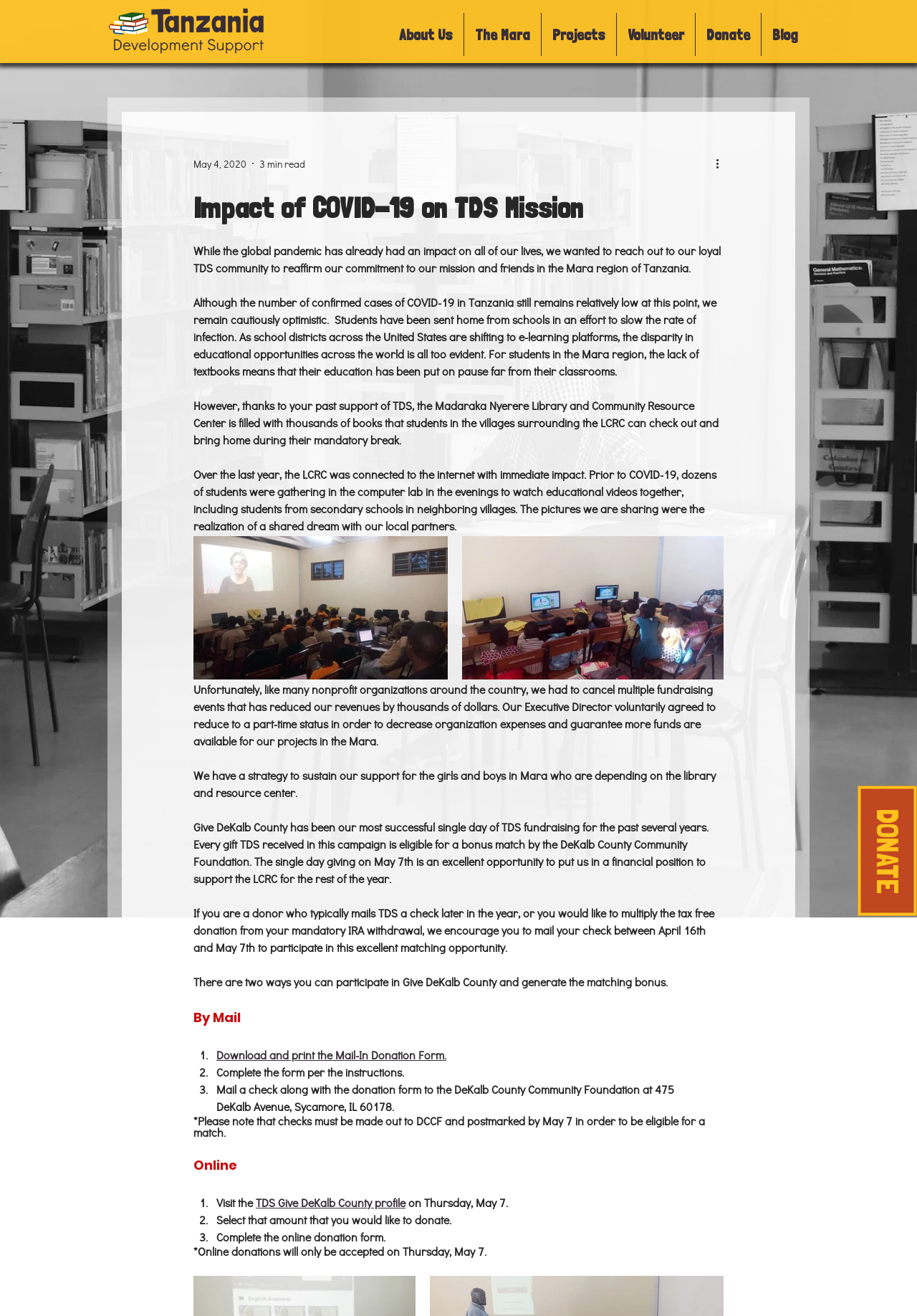How many images are there in the article?
Based on the visual, give a brief answer using one word or a short phrase.

3